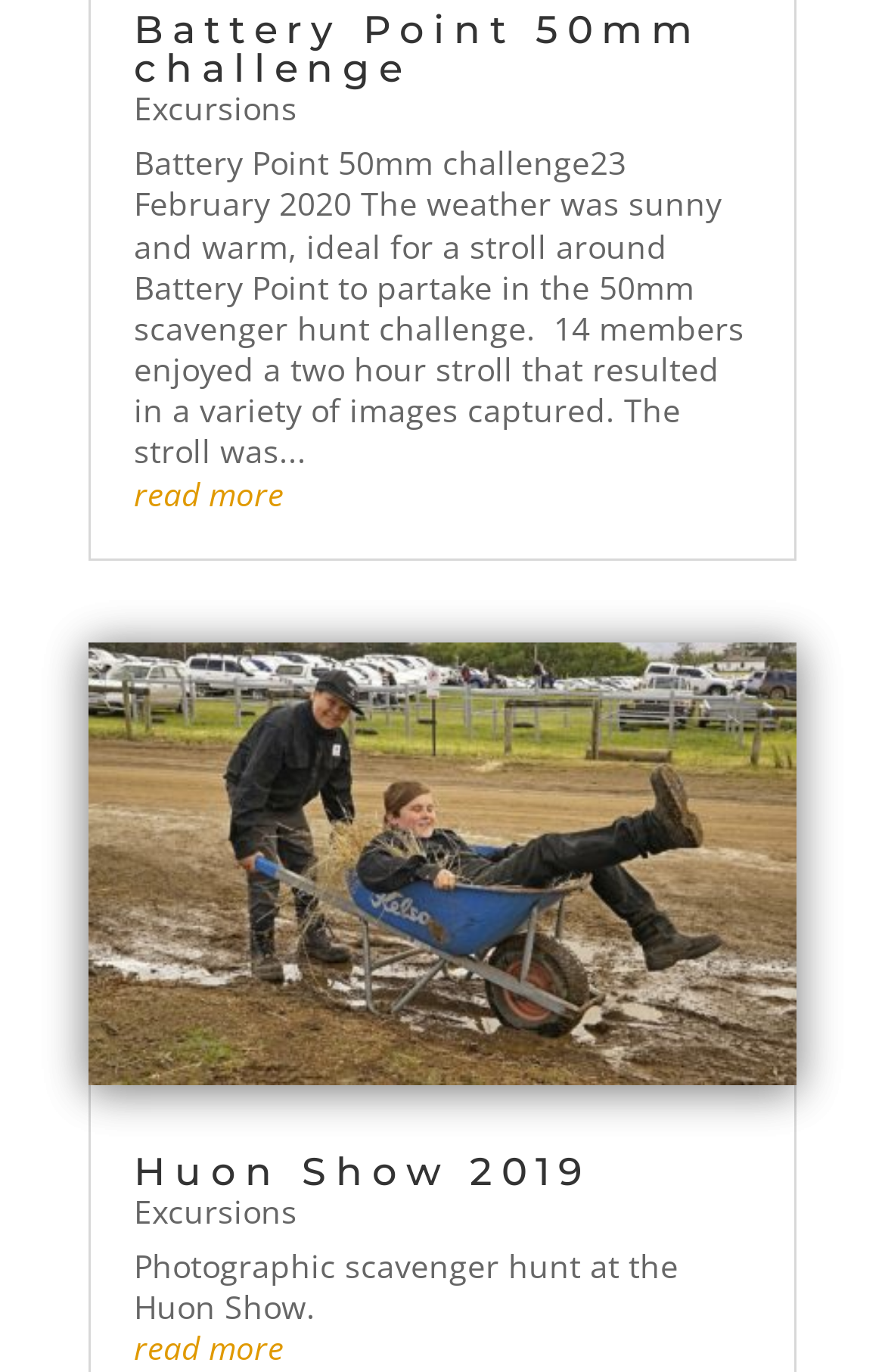Locate the UI element described by read more in the provided webpage screenshot. Return the bounding box coordinates in the format (top-left x, top-left y, bottom-right x, bottom-right y), ensuring all values are between 0 and 1.

[0.151, 0.344, 0.321, 0.375]